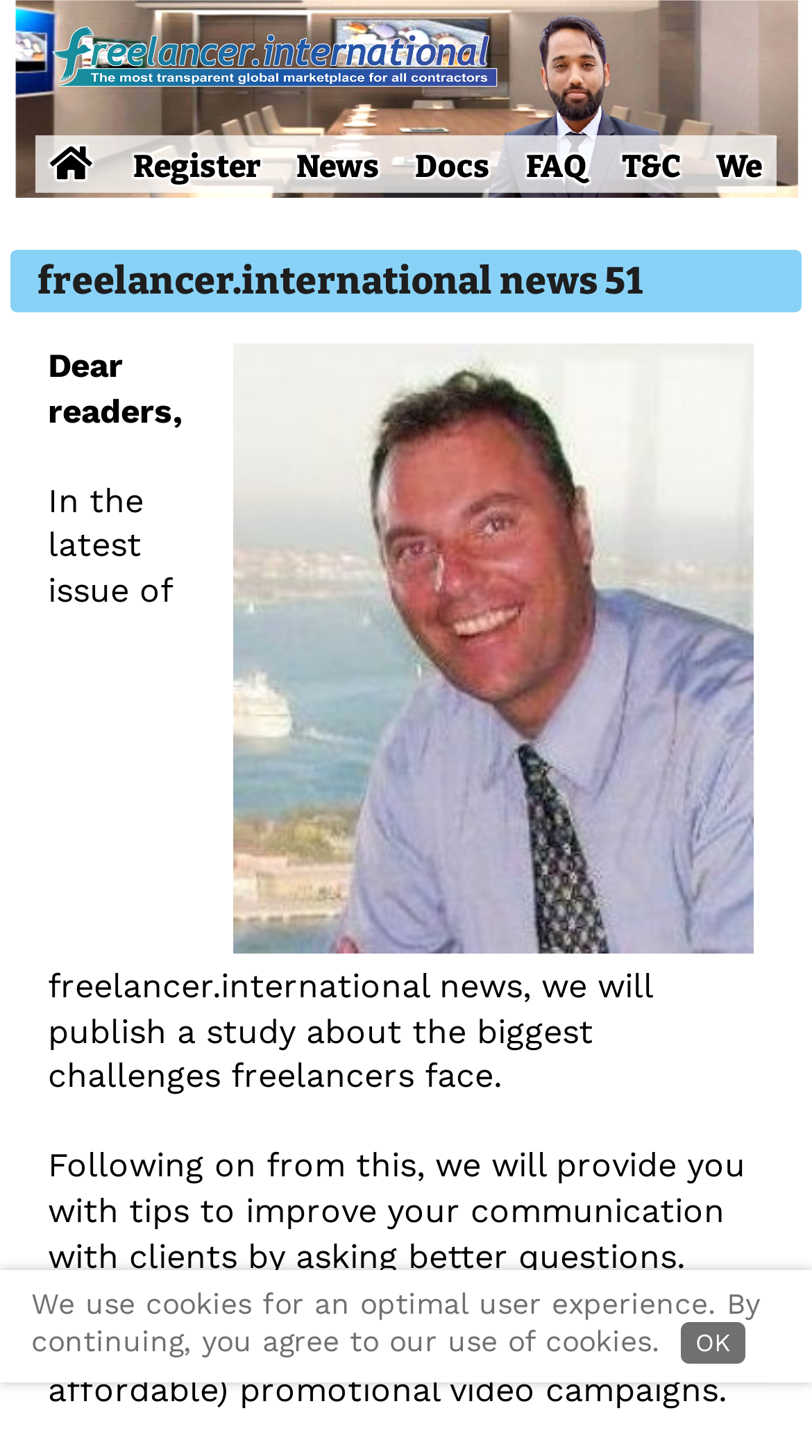Using the details from the image, please elaborate on the following question: How many links are in the top navigation menu?

The top navigation menu contains links with the text 'Register', 'News', 'Docs', 'FAQ', 'T&C', and 'We'. There are 7 links in total.